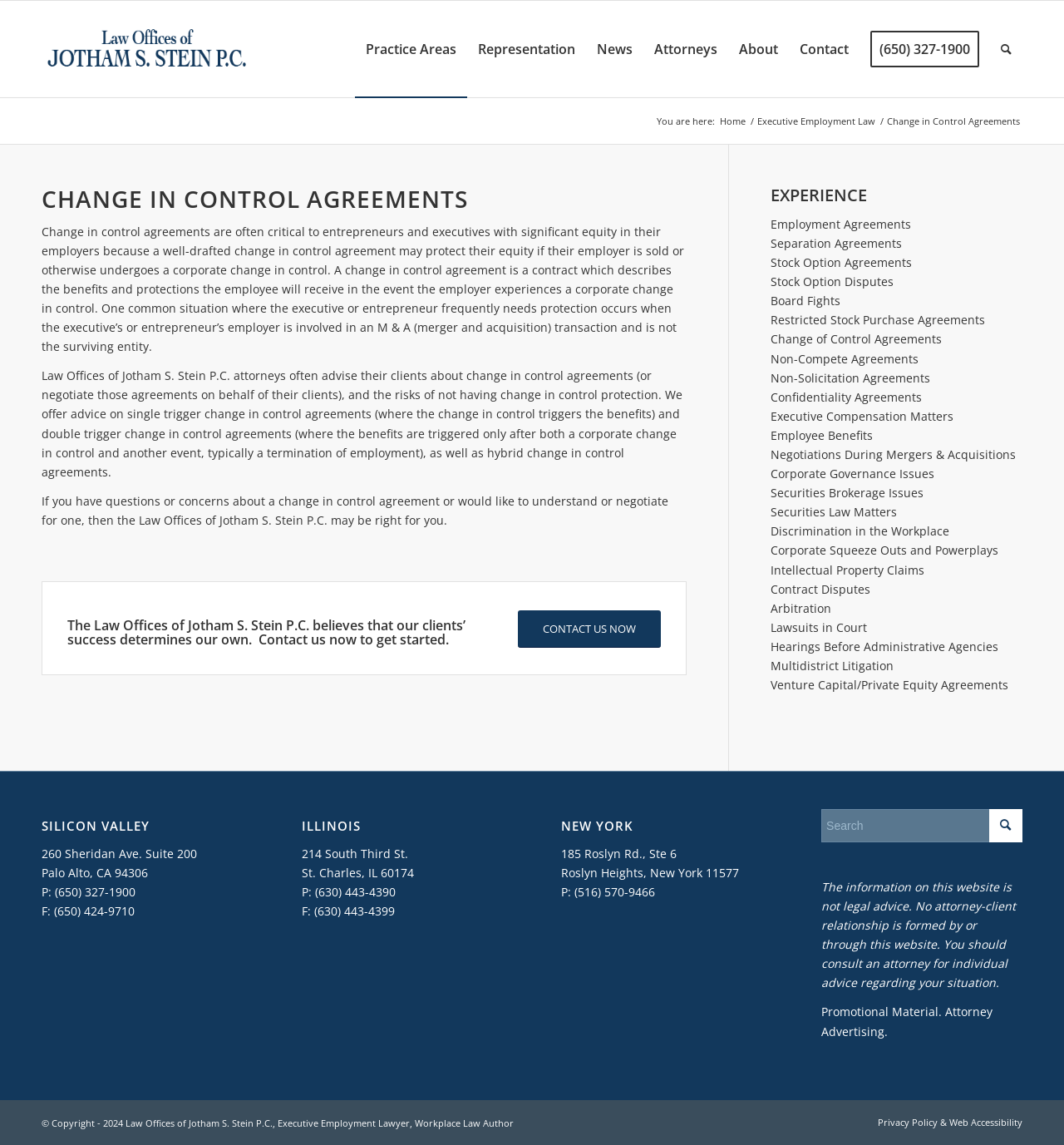Respond with a single word or short phrase to the following question: 
What are the three locations of the law office?

Silicon Valley, Illinois, New York